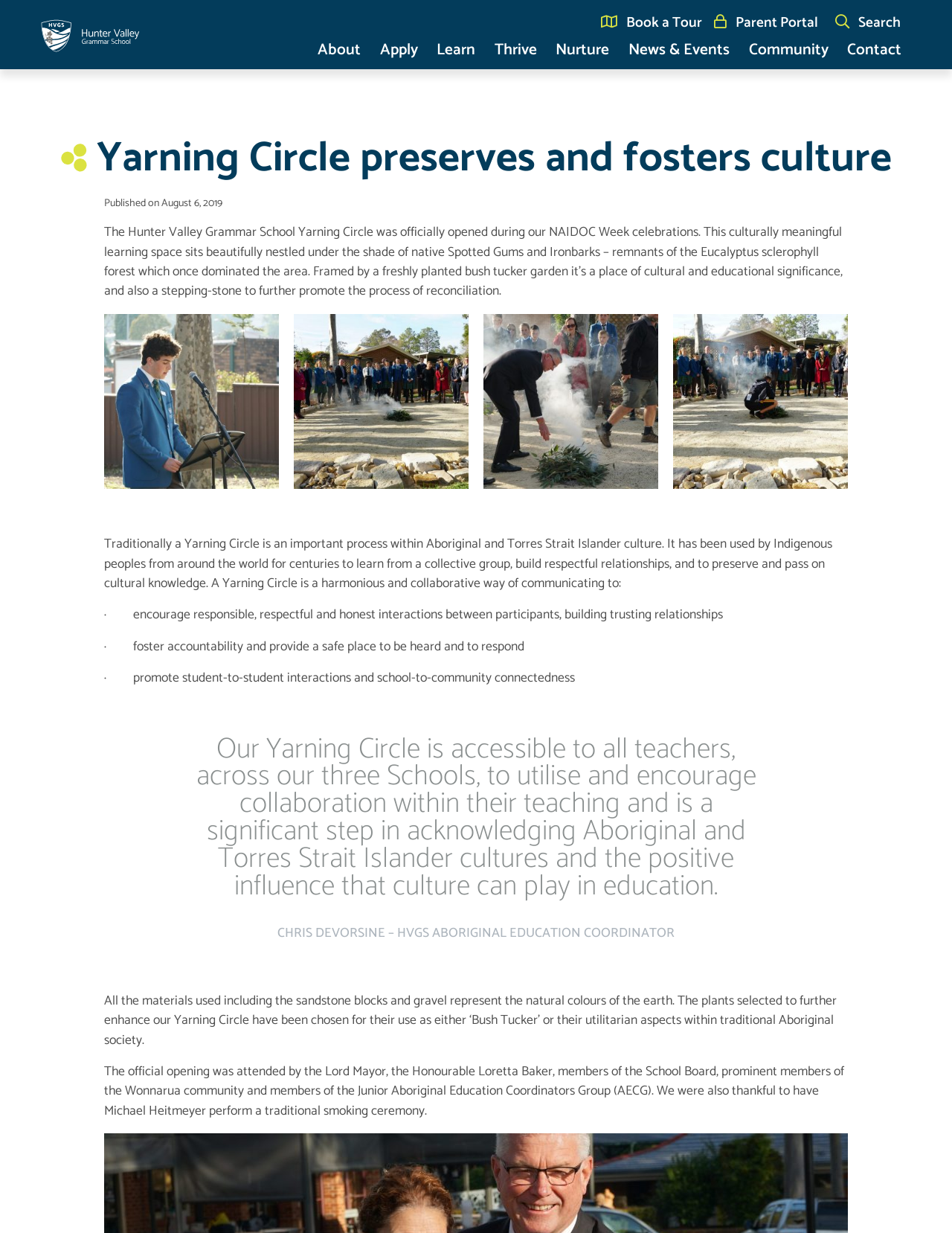Based on the description "Travel", find the bounding box of the specified UI element.

None